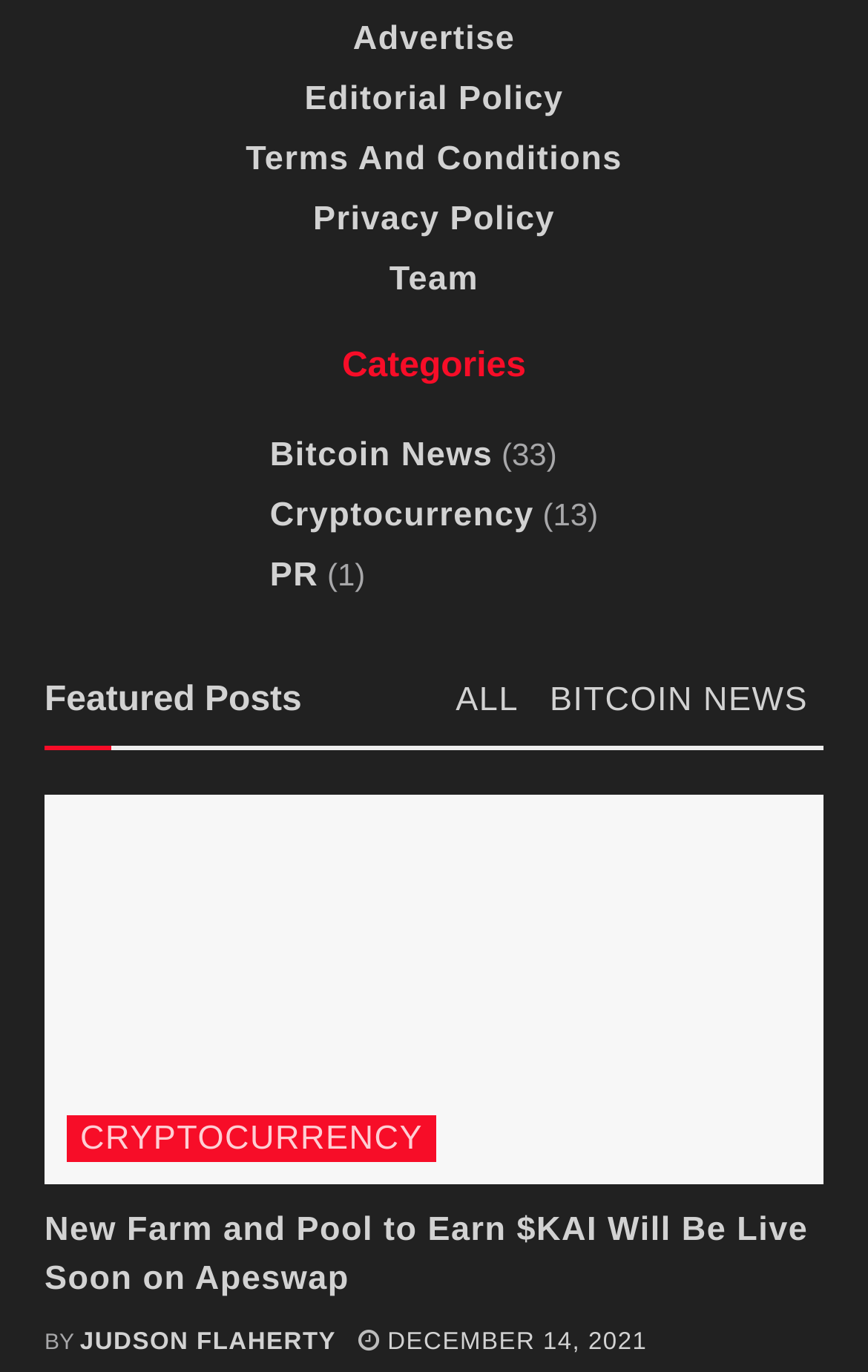What is the section above the first article?
Please give a detailed and elaborate explanation in response to the question.

I found the section above the first article by looking at the heading 'Featured Posts' above the article element, which indicates the section that the article belongs to.